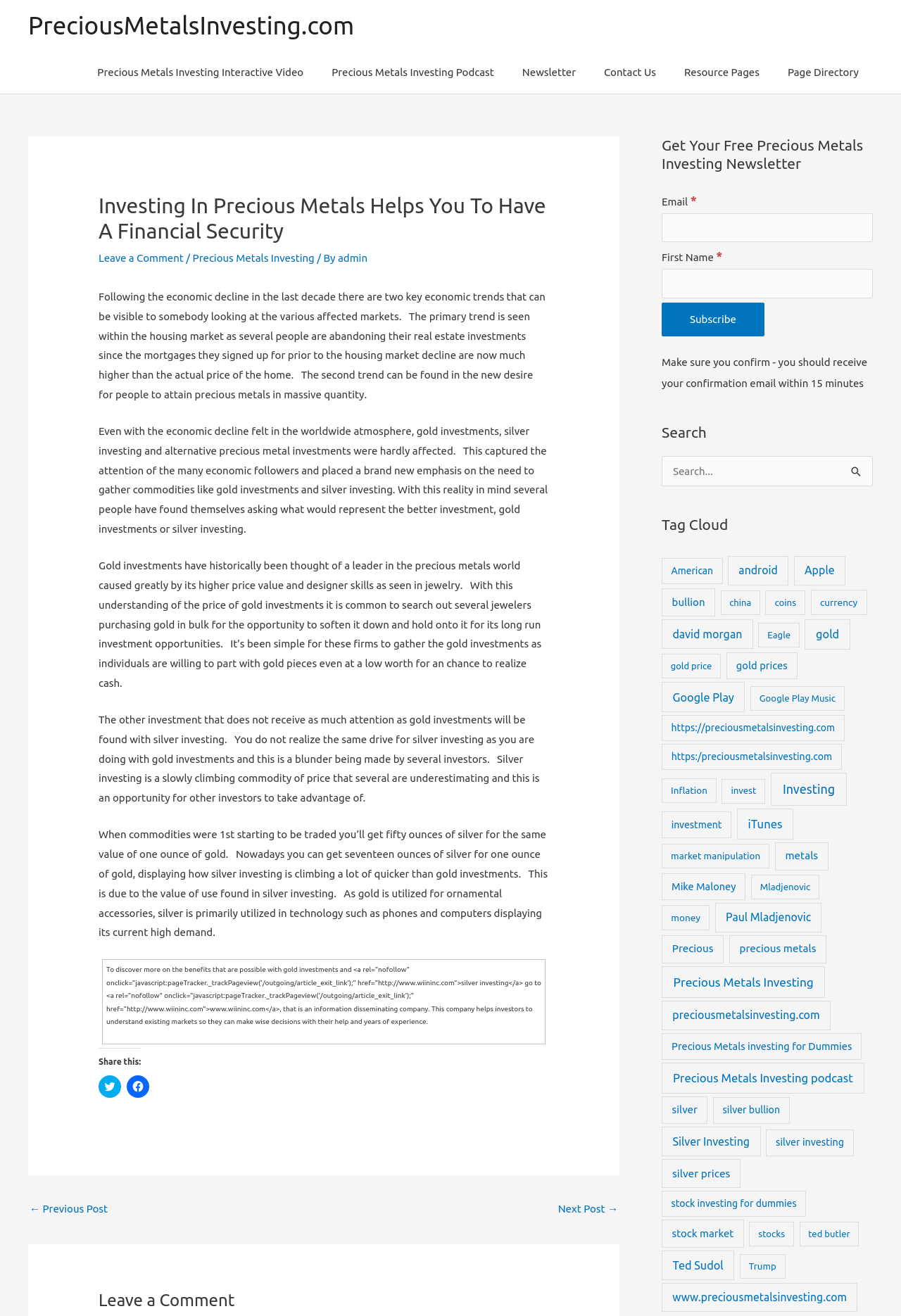Please give a concise answer to this question using a single word or phrase: 
What is the 'Search' section used for?

To search the website